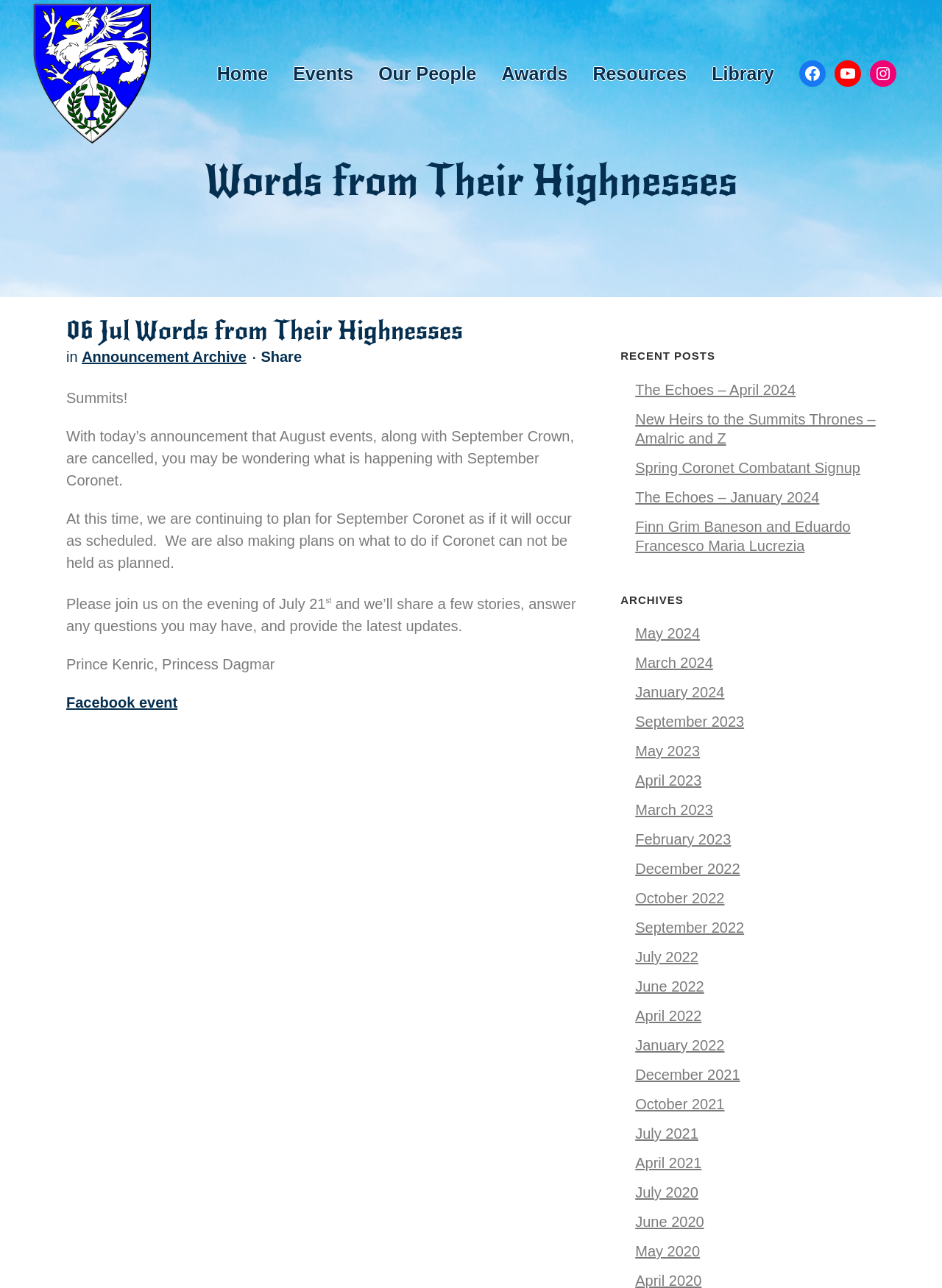Identify the bounding box coordinates of the section that should be clicked to achieve the task described: "Visit the Wereldmuseum Amsterdam website".

None